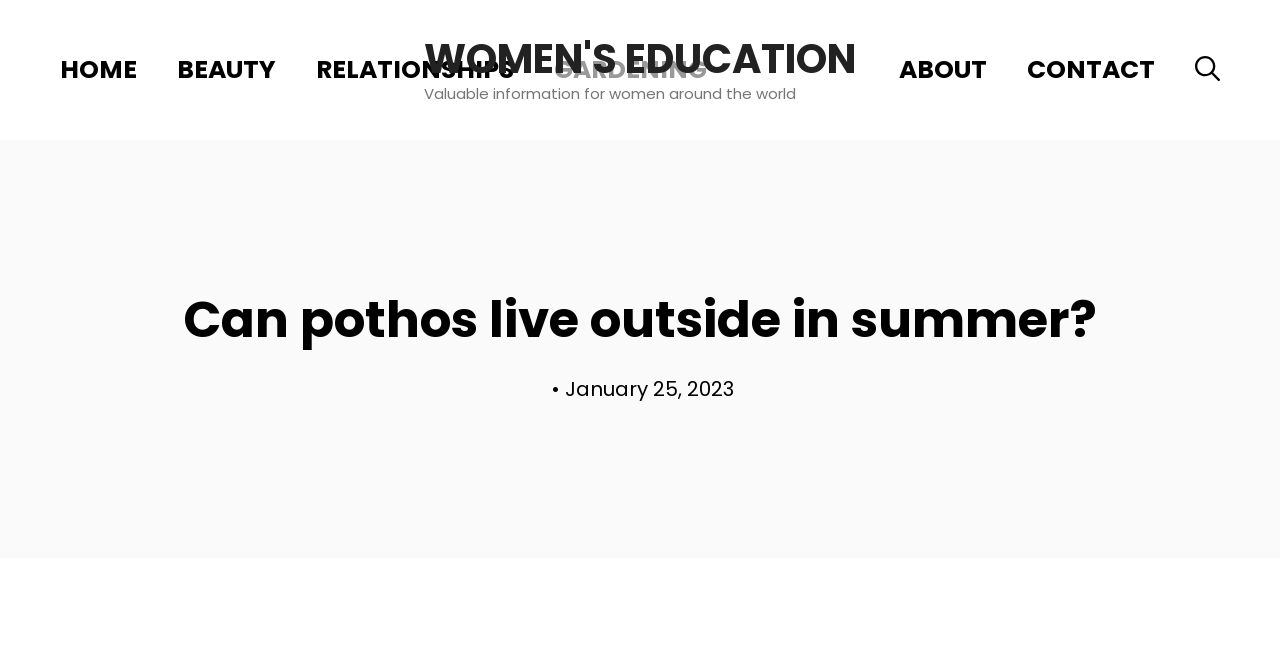Based on the element description "Women's Education", predict the bounding box coordinates of the UI element.

[0.331, 0.047, 0.669, 0.133]